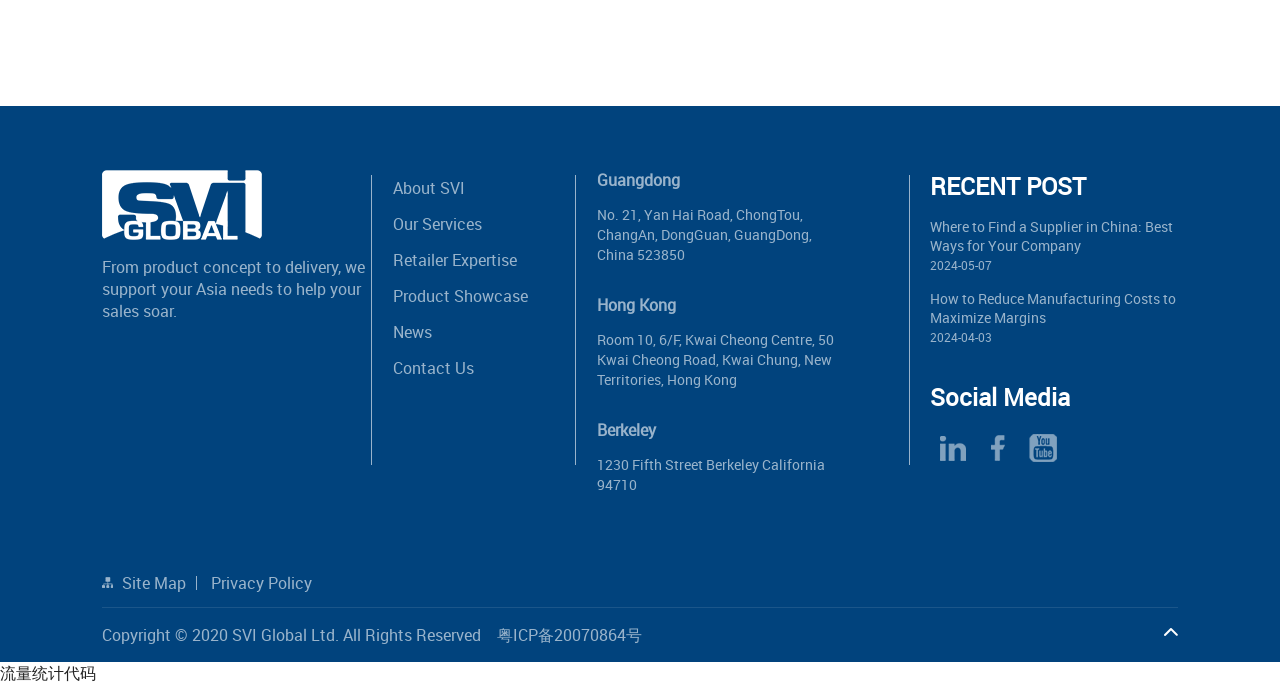Please indicate the bounding box coordinates for the clickable area to complete the following task: "know about the mission of CBLWomen". The coordinates should be specified as four float numbers between 0 and 1, i.e., [left, top, right, bottom].

None